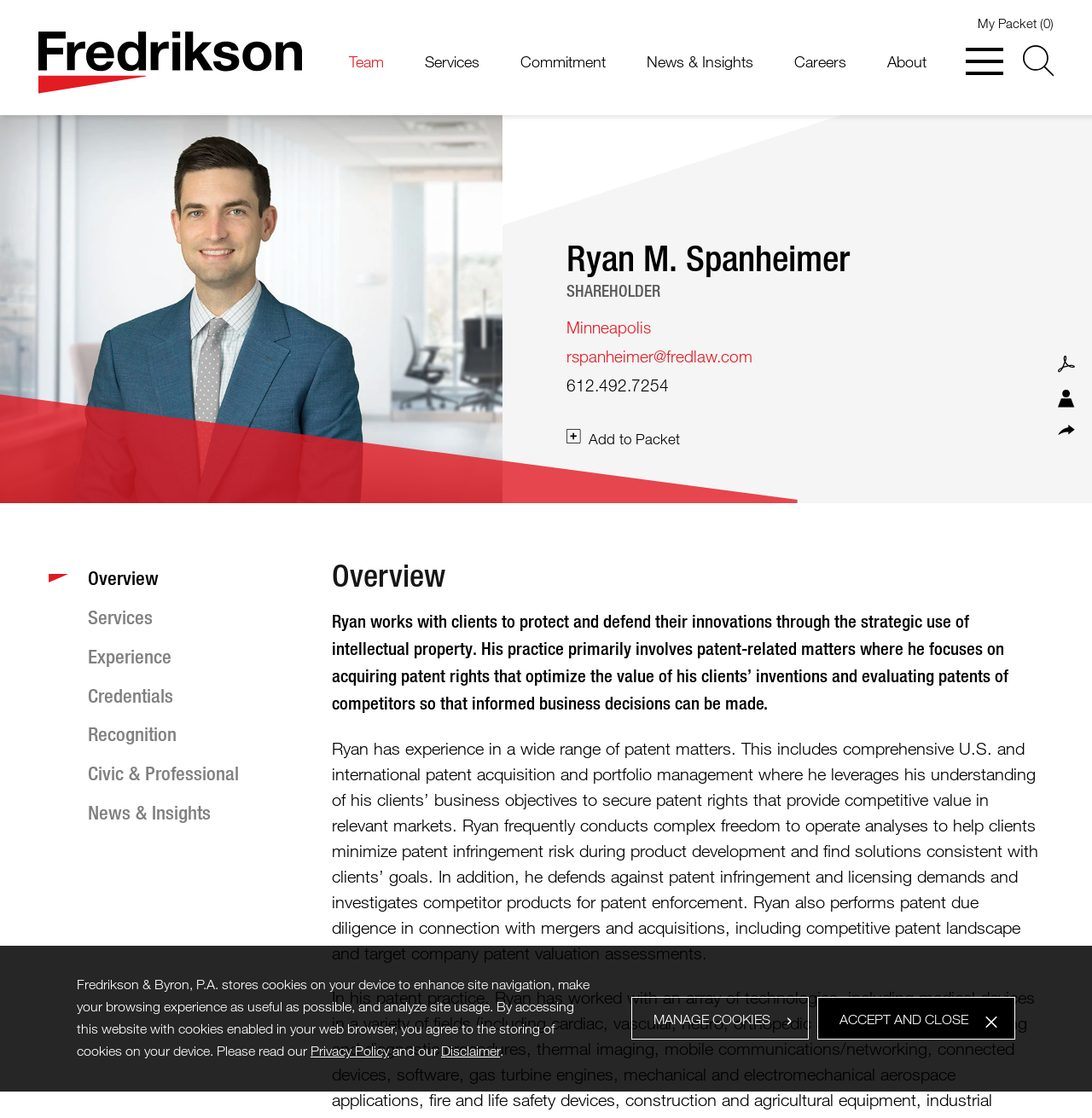What is the topic of the paragraph below Ryan Spanheimer's name?
Please respond to the question with a detailed and informative answer.

The paragraph below Ryan Spanheimer's name is an overview of his practice, which describes how he works with clients to protect and defend their innovations through the strategic use of intellectual property.